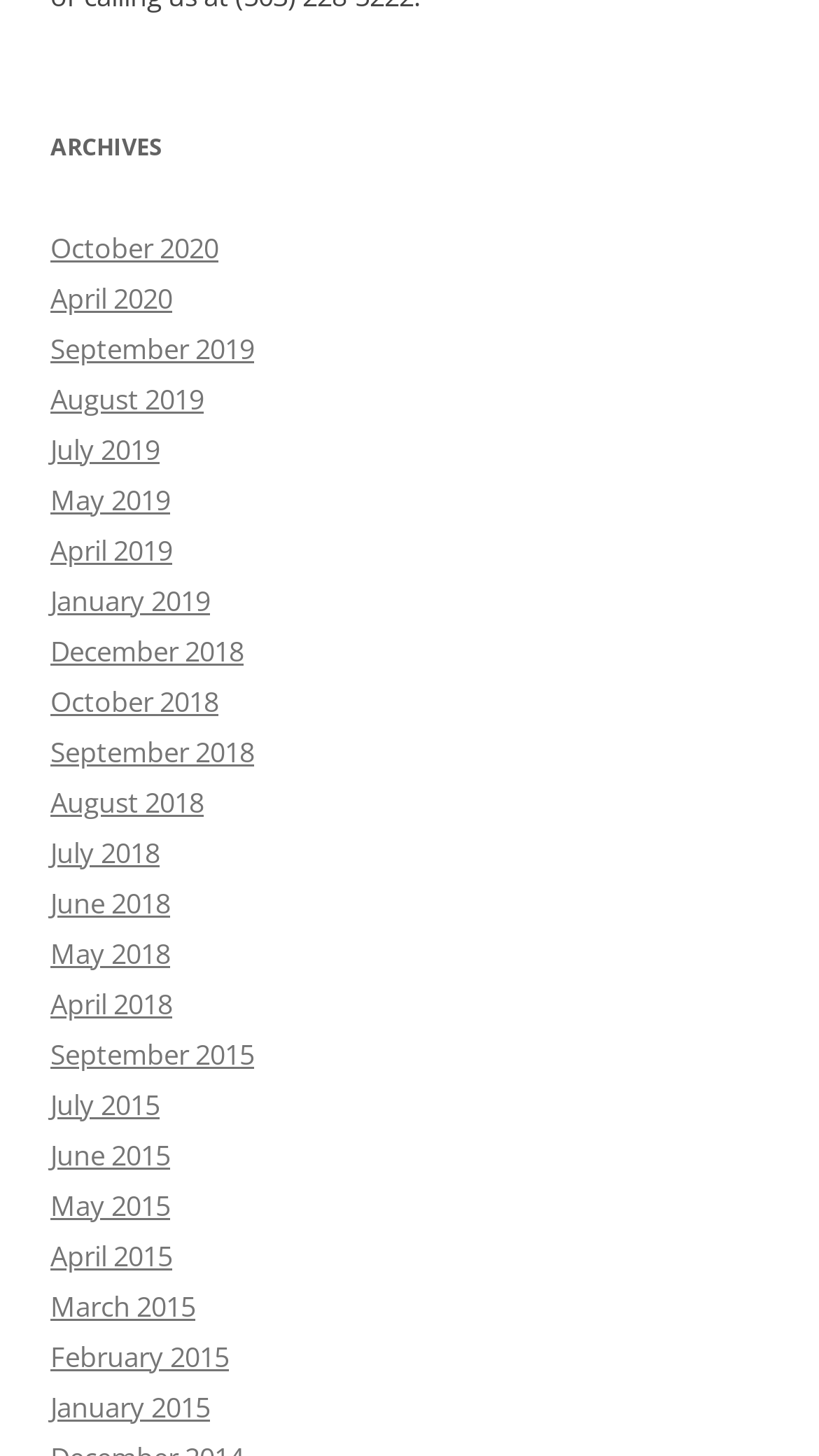Utilize the details in the image to give a detailed response to the question: Are the links on the webpage sorted in chronological order?

The links on the webpage are sorted in chronological order because the text labels of the link elements are in a sequential order, with the most recent month at the top and the earliest month at the bottom.